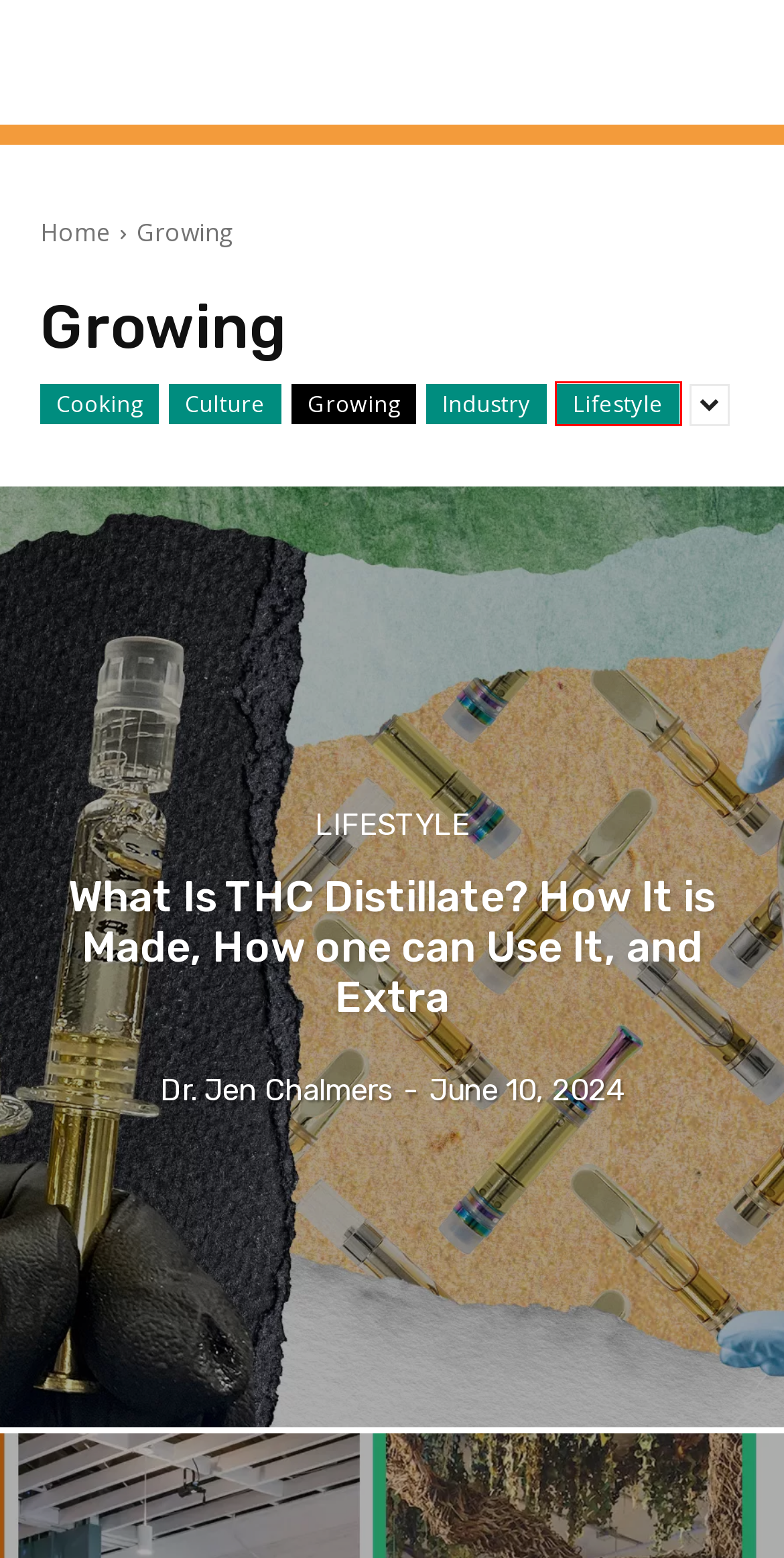You have a screenshot of a webpage with a red bounding box highlighting a UI element. Your task is to select the best webpage description that corresponds to the new webpage after clicking the element. Here are the descriptions:
A. Balancing Cannabis’ Climate Impacts — Sustainable Cannabis Coalition
B. Medical | CBD, Weed,& Shrooms
C. What Is THC Distillate? How It is Made, How one can Use It, and Extra
D. Lifestyle | CBD, Weed,& Shrooms
E. 5 Hashish Dispensaries With An Eye For Design
F. Cooking | CBD, Weed,& Shrooms
G. Culture | CBD, Weed,& Shrooms
H. Dr. Jen Chalmers, Author at CBD, Weed,& Shrooms

D